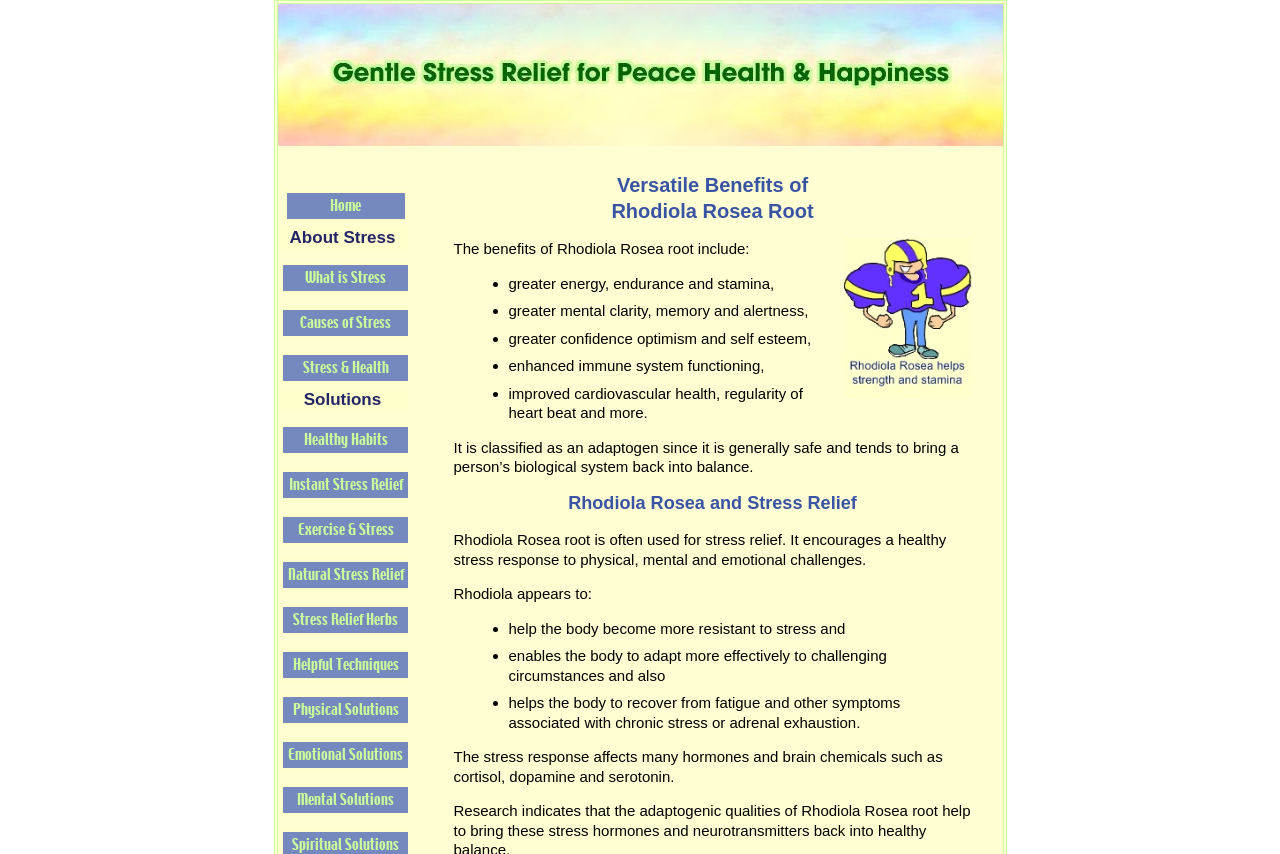Please identify the bounding box coordinates of the area that needs to be clicked to follow this instruction: "Click on the 'Home' link".

[0.221, 0.222, 0.318, 0.26]